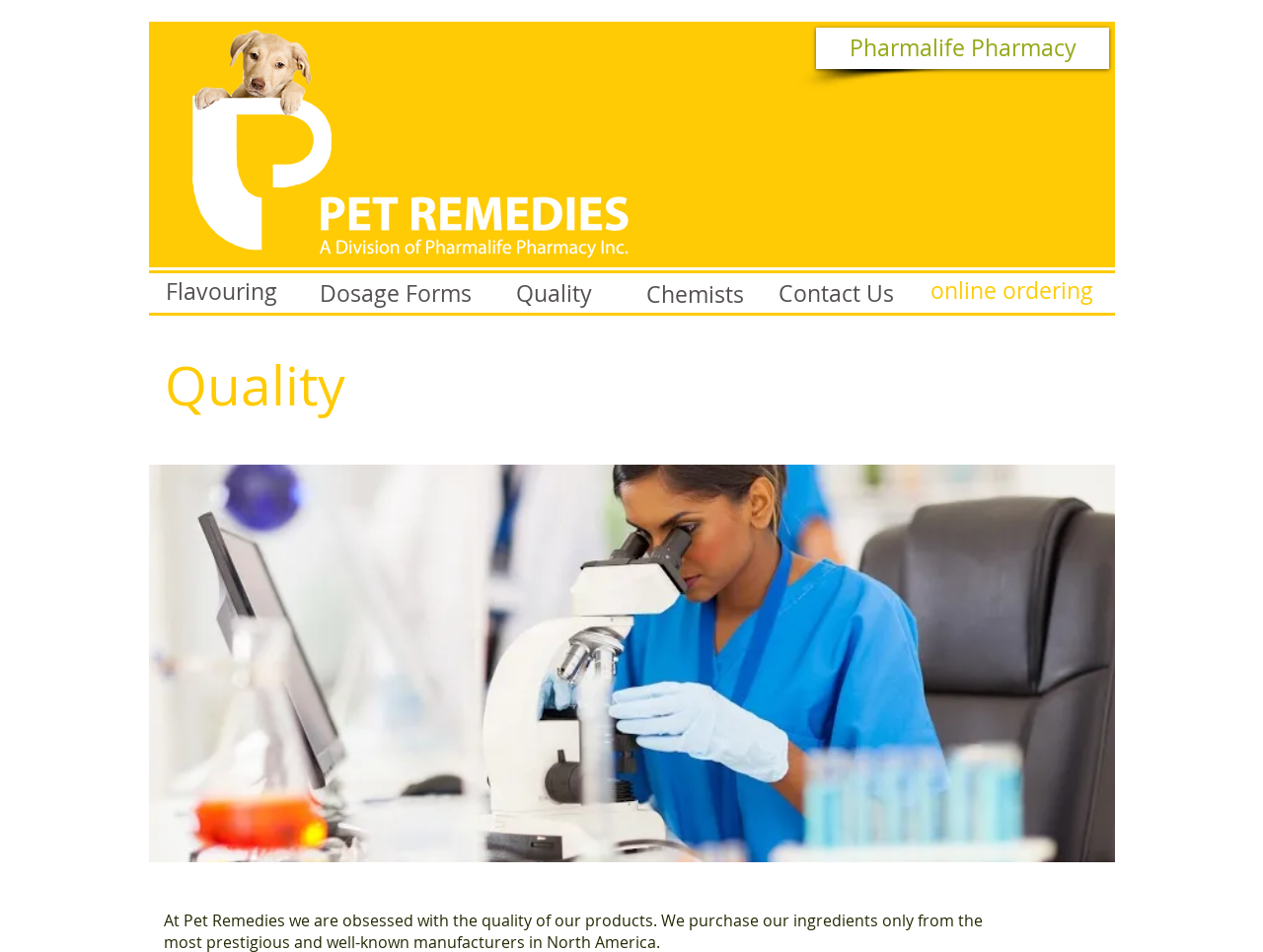Determine the bounding box coordinates of the region to click in order to accomplish the following instruction: "visit Chemists". Provide the coordinates as four float numbers between 0 and 1, specifically [left, top, right, bottom].

[0.502, 0.287, 0.599, 0.332]